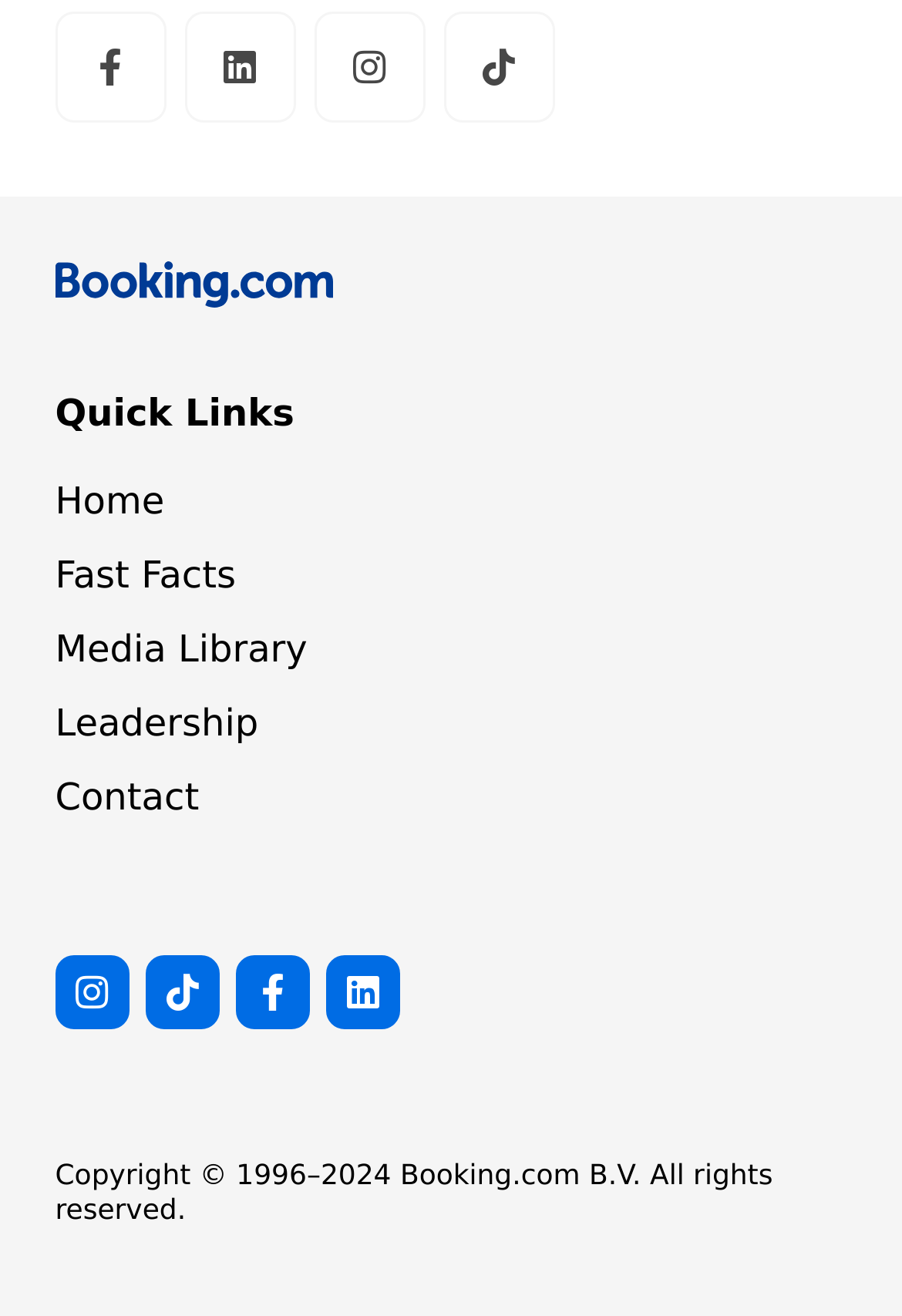Using the description "(opens in new window)", locate and provide the bounding box of the UI element.

[0.492, 0.008, 0.615, 0.092]